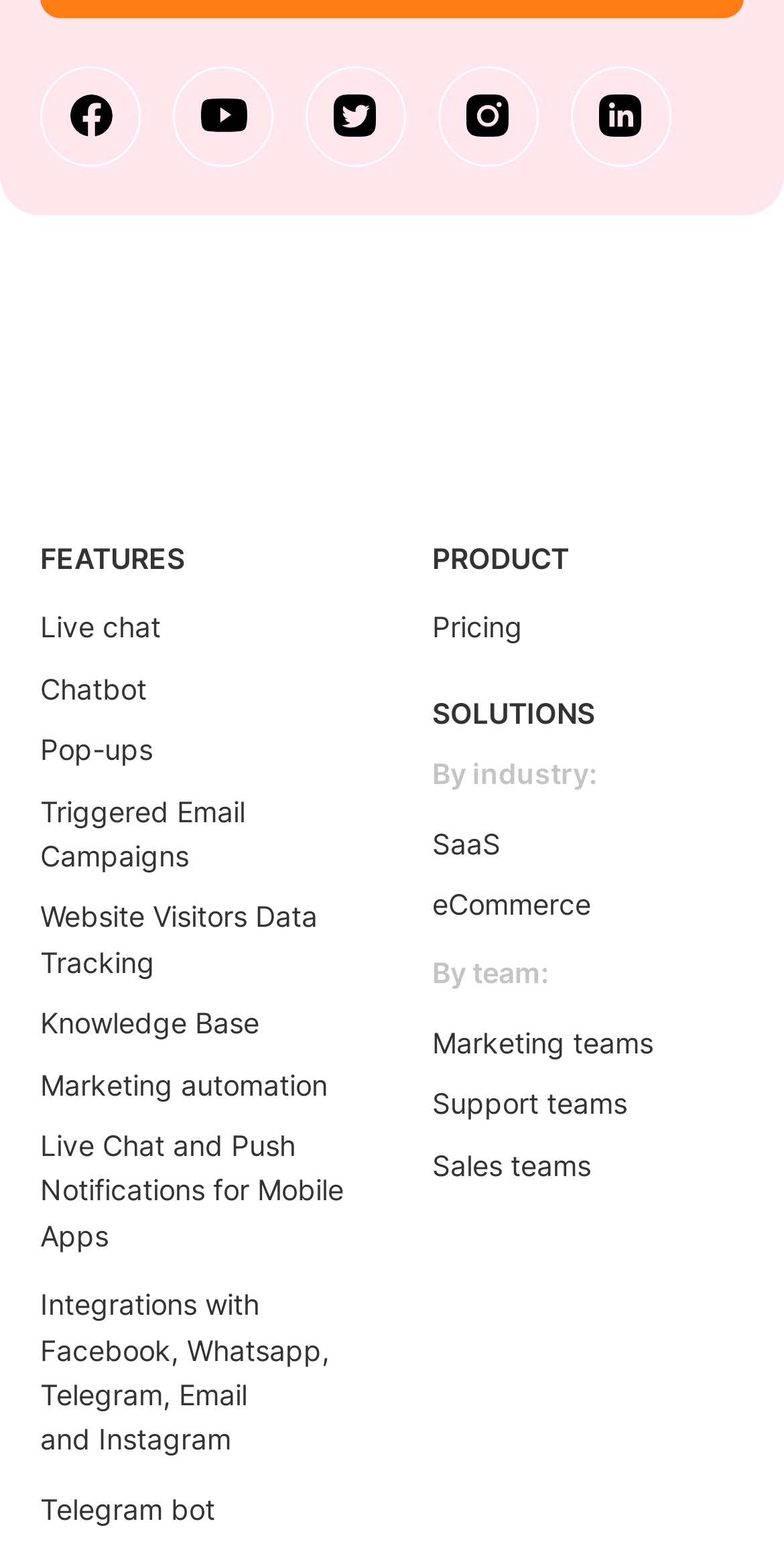Find the bounding box coordinates for the element that must be clicked to complete the instruction: "View Pricing". The coordinates should be four float numbers between 0 and 1, indicated as [left, top, right, bottom].

[0.551, 0.385, 0.949, 0.425]